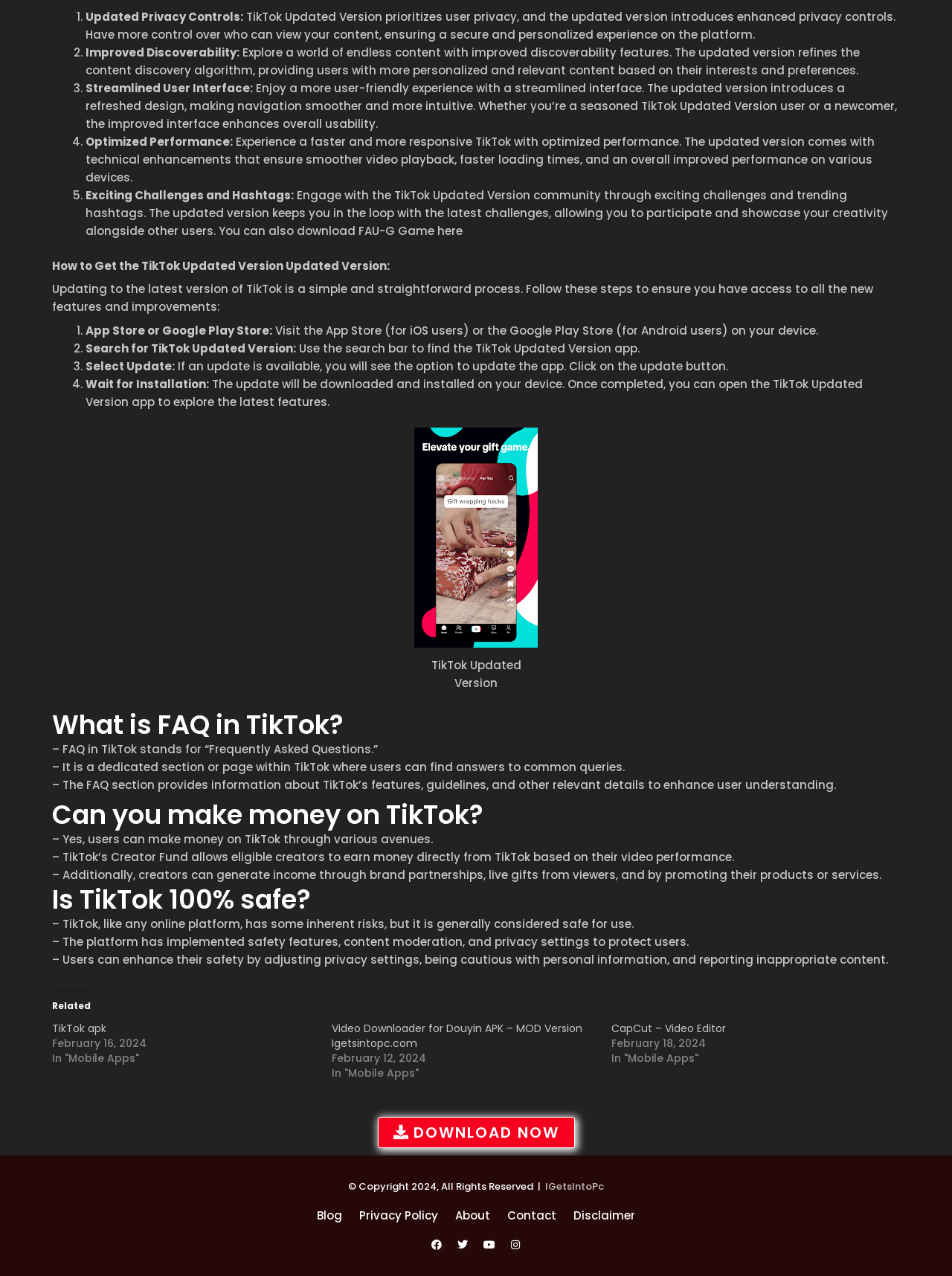Kindly determine the bounding box coordinates for the clickable area to achieve the given instruction: "Check the 'Is TikTok 100% safe?' section".

[0.055, 0.693, 0.945, 0.717]